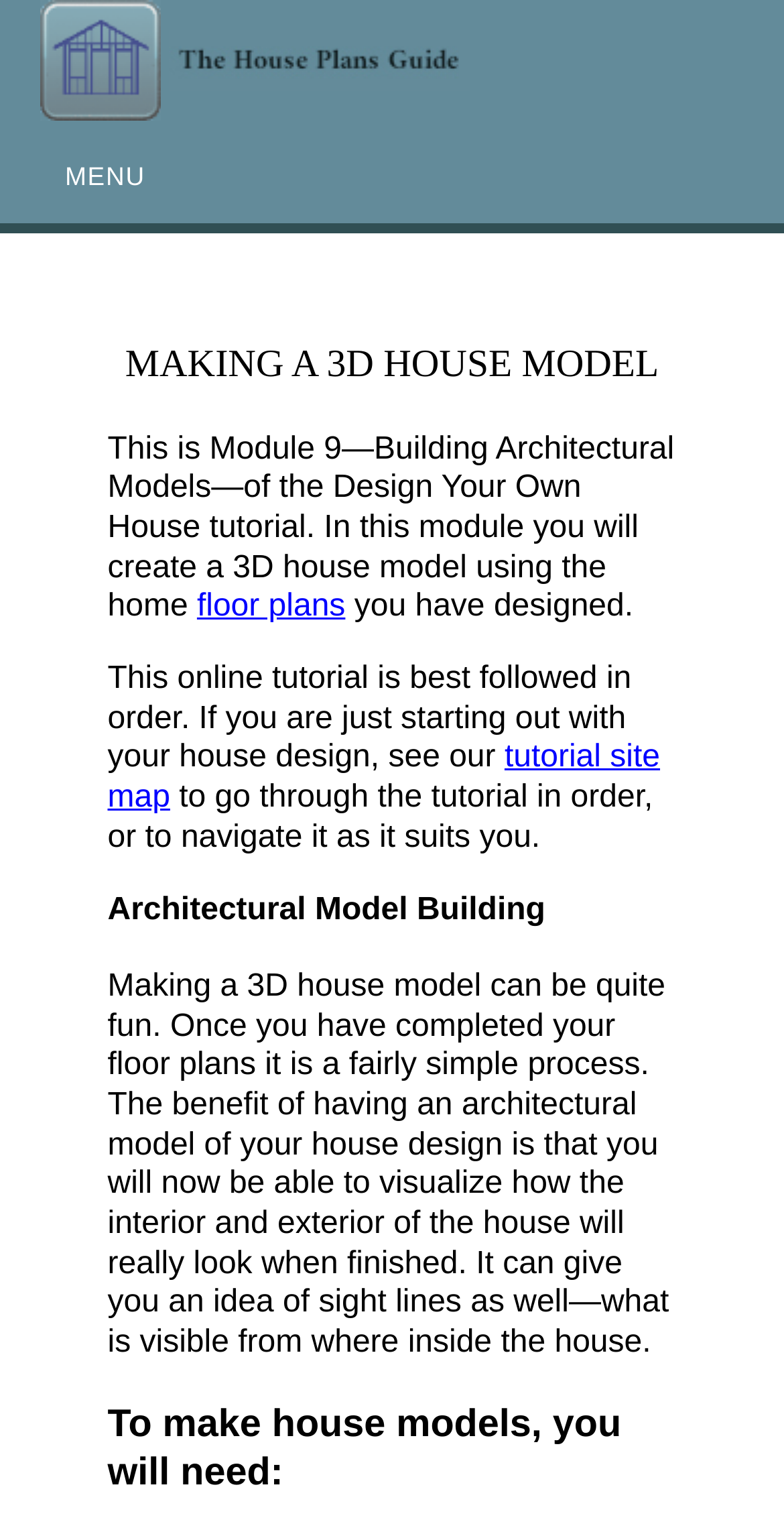What is required to make a 3D house model?
Examine the image and give a concise answer in one word or a short phrase.

Floor plans